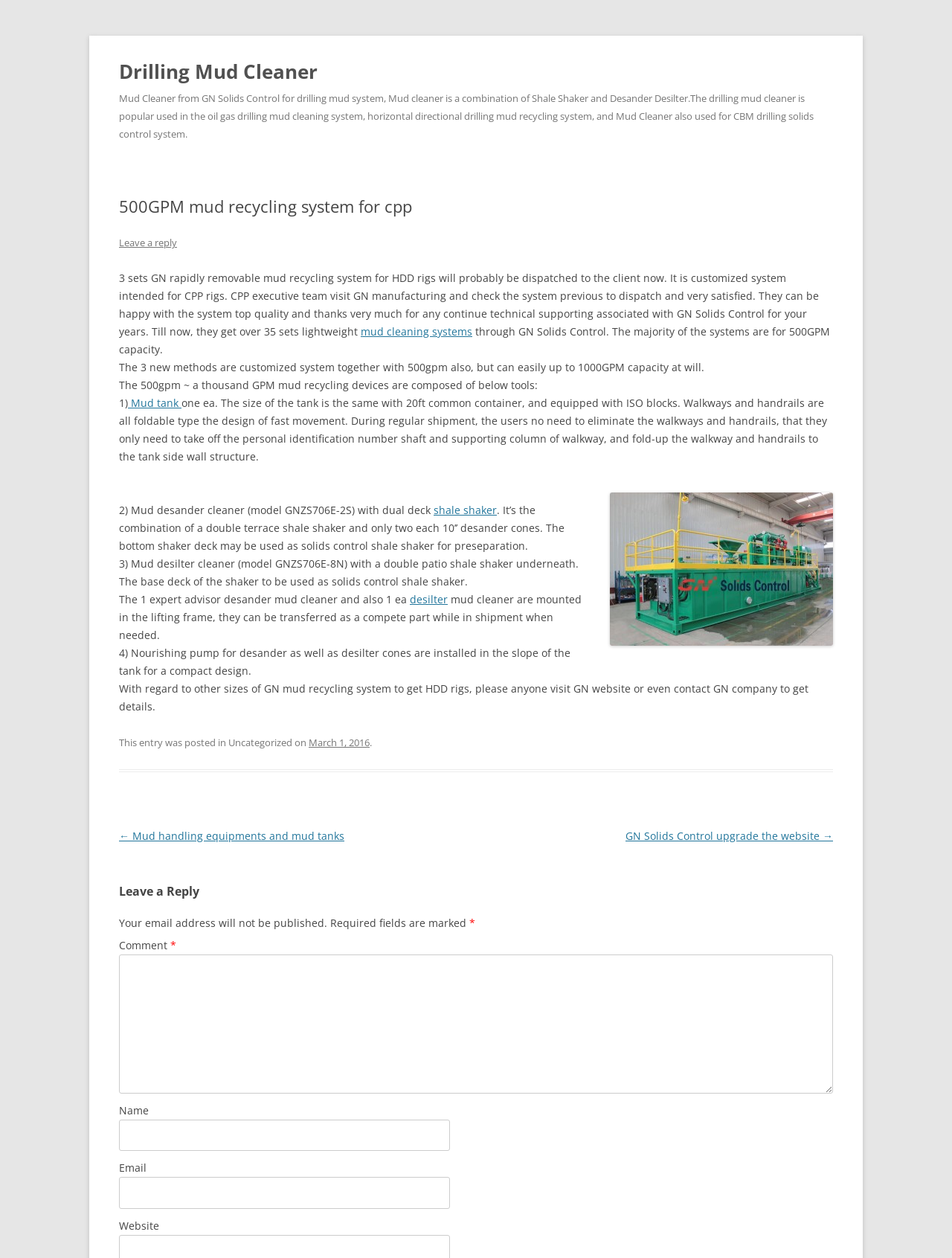Show the bounding box coordinates of the element that should be clicked to complete the task: "Leave a reply to the post".

[0.125, 0.188, 0.186, 0.198]